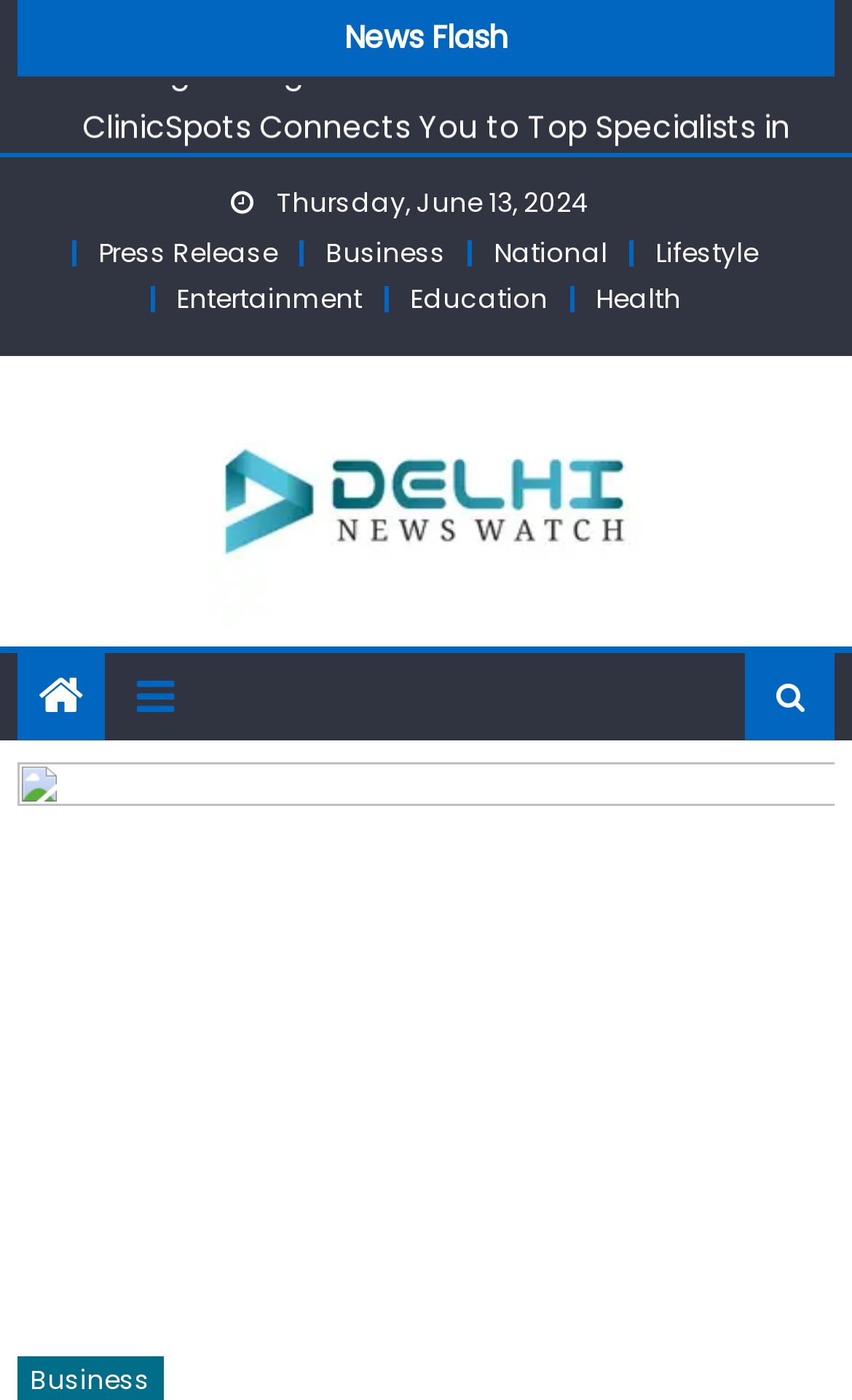Answer the question using only one word or a concise phrase: How many categories are listed on the webpage?

6